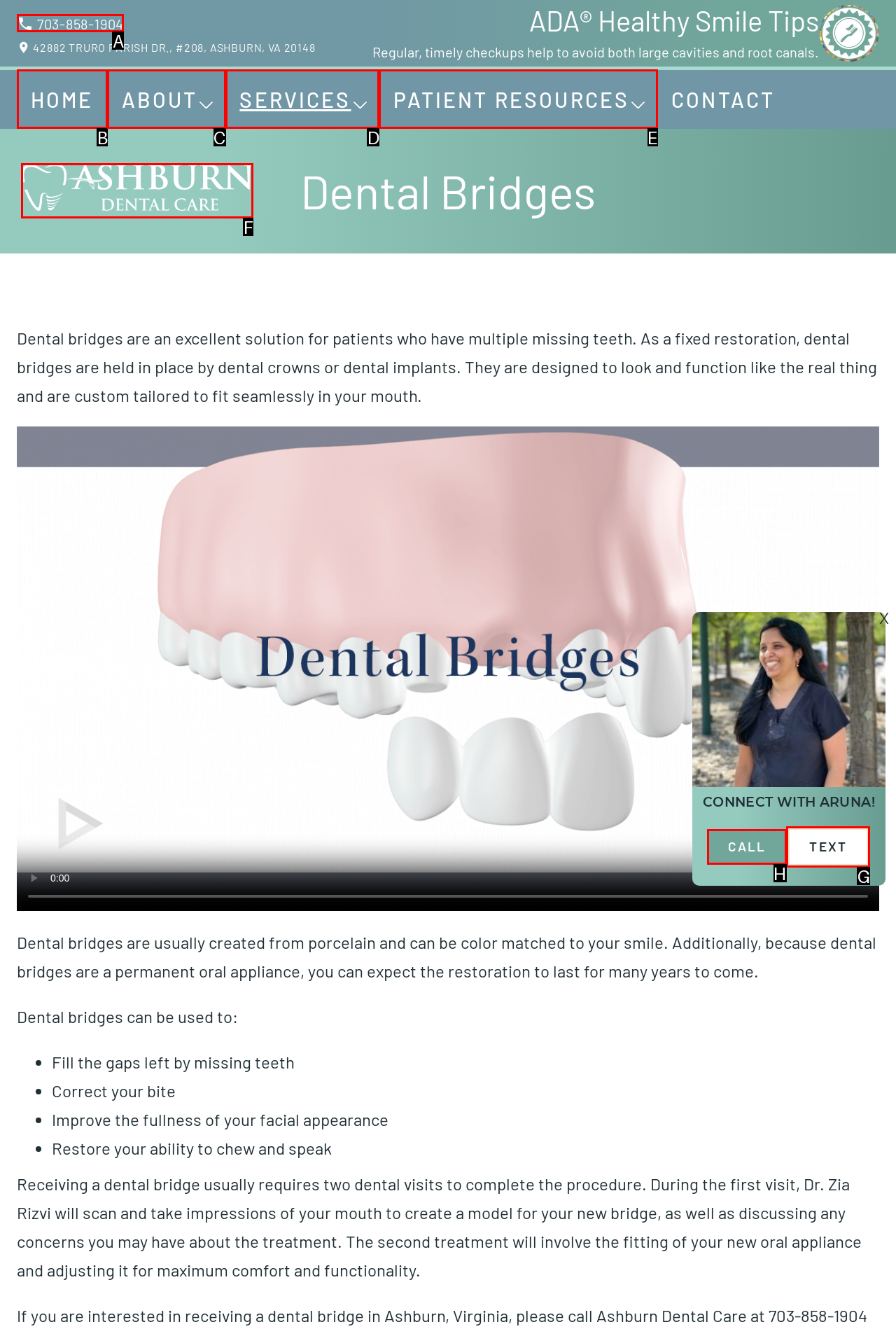Given the task: Schedule a visit, indicate which boxed UI element should be clicked. Provide your answer using the letter associated with the correct choice.

A